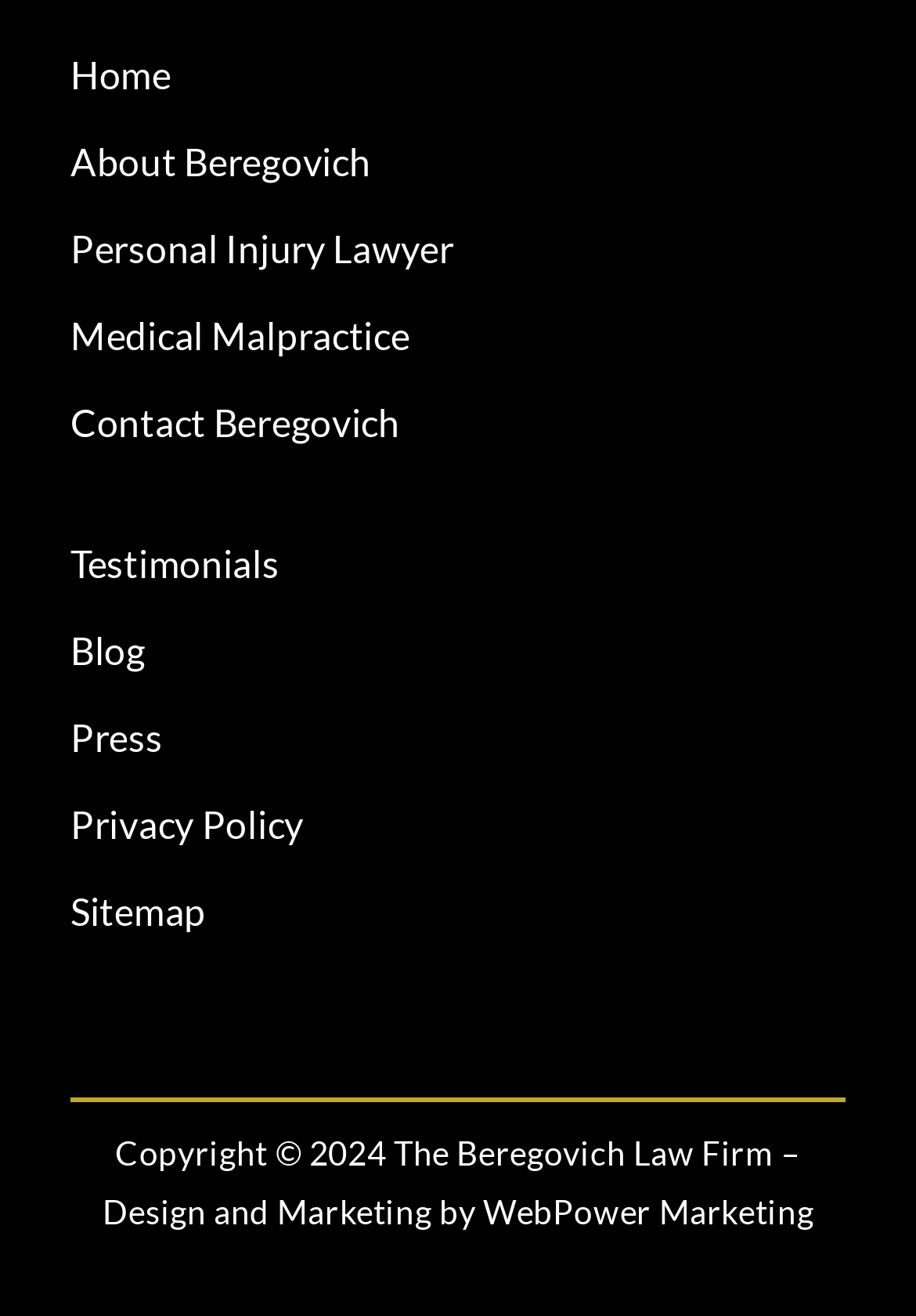Kindly determine the bounding box coordinates for the clickable area to achieve the given instruction: "learn about Beregovich".

[0.077, 0.105, 0.923, 0.143]